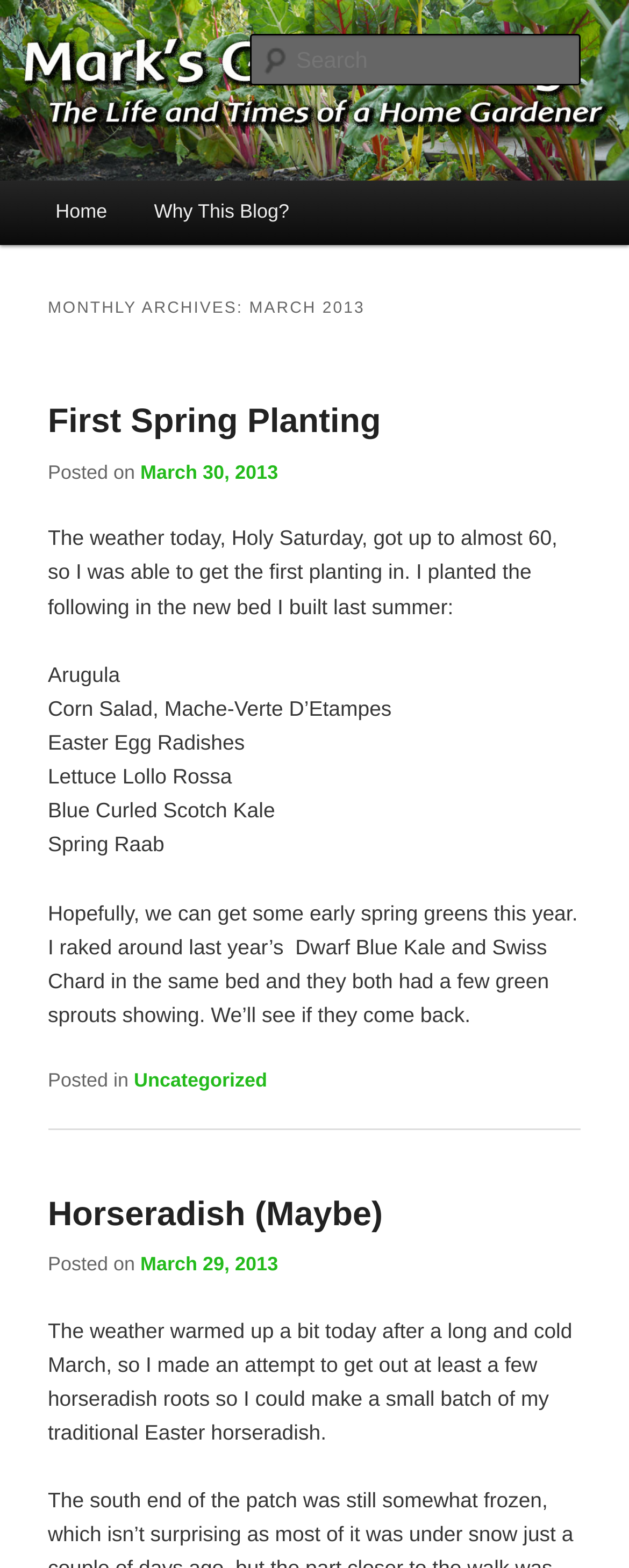Can you find the bounding box coordinates of the area I should click to execute the following instruction: "View the 'Horseradish (Maybe)' post"?

[0.076, 0.743, 0.924, 0.797]